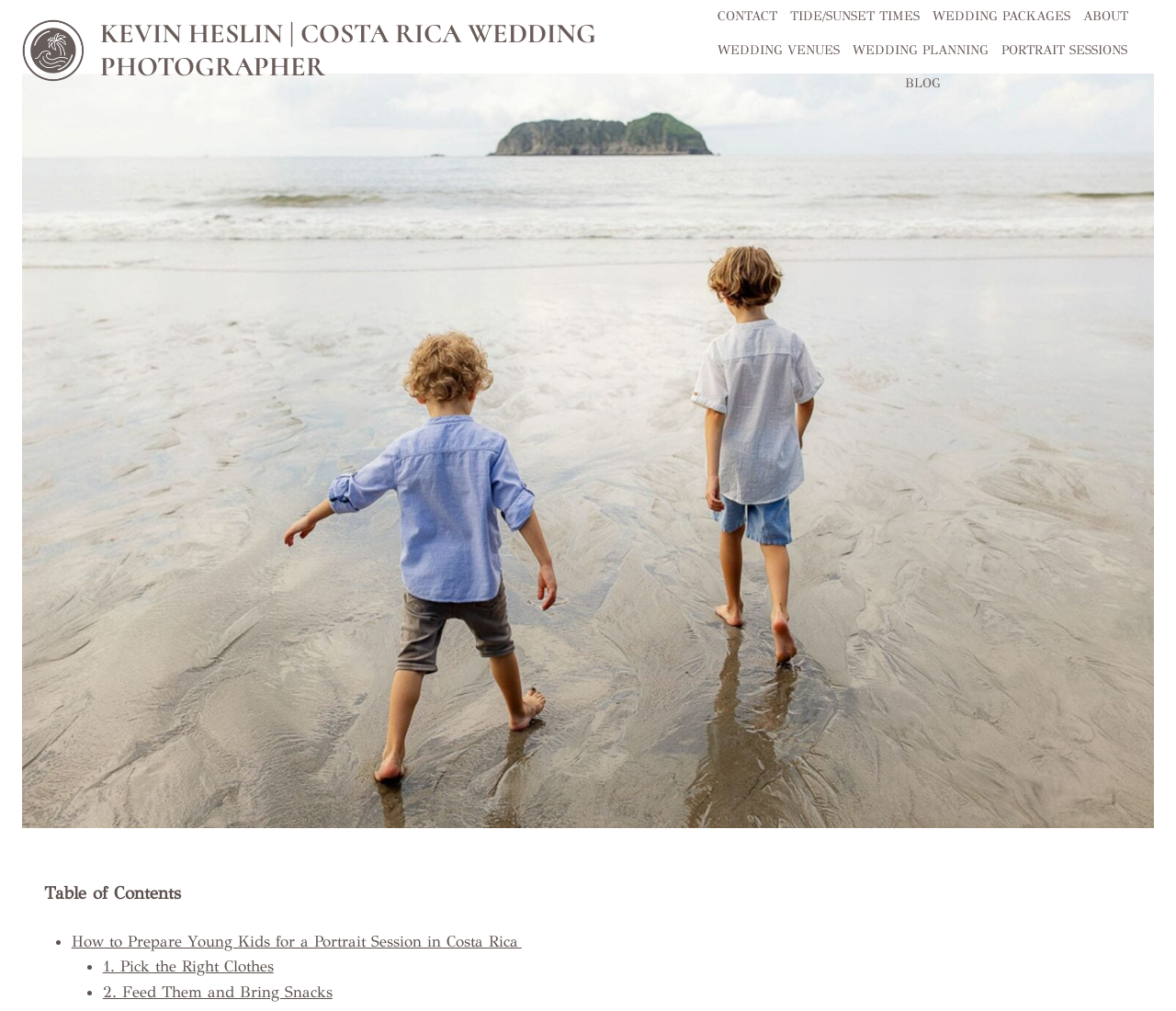Please respond in a single word or phrase: 
What is the type of navigation menu on the webpage?

Primary Navigation